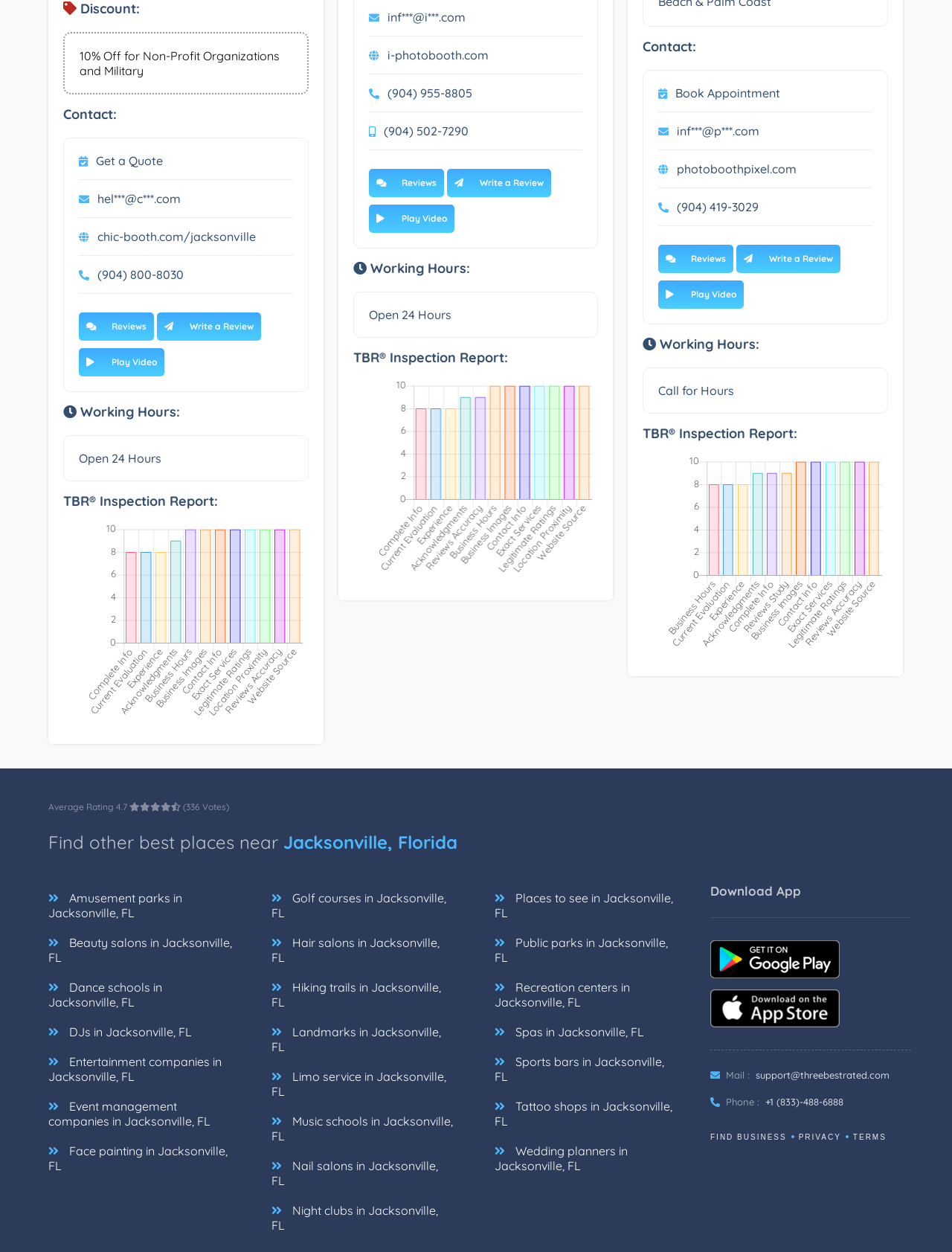Determine the bounding box coordinates of the clickable element necessary to fulfill the instruction: "Get a quote". Provide the coordinates as four float numbers within the 0 to 1 range, i.e., [left, top, right, bottom].

[0.101, 0.122, 0.171, 0.134]